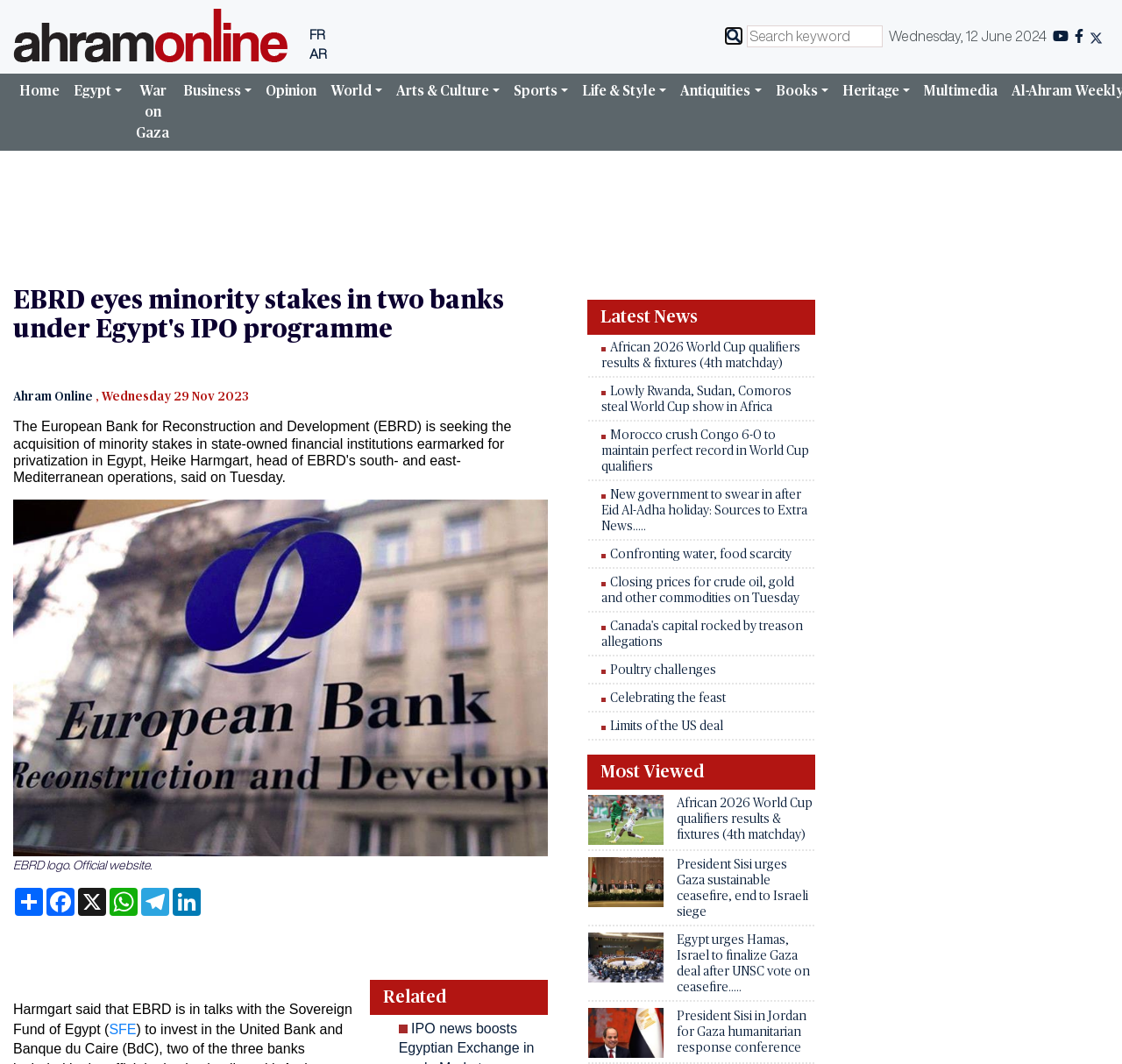Provide the bounding box coordinates of the HTML element described by the text: "parent_node: FR". The coordinates should be in the format [left, top, right, bottom] with values between 0 and 1.

[0.012, 0.025, 0.259, 0.038]